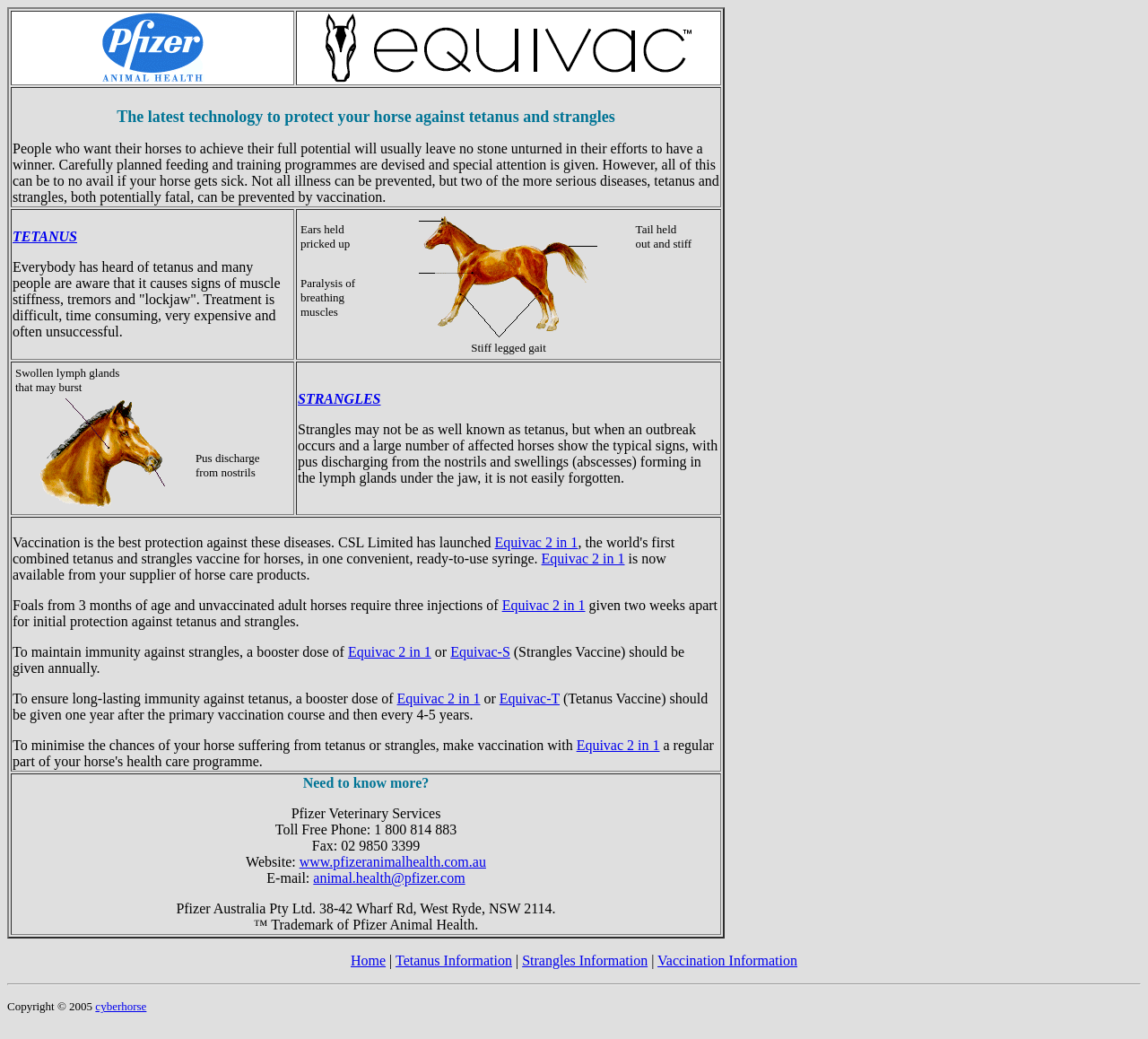Please locate the bounding box coordinates of the region I need to click to follow this instruction: "View product details of Generaltec Refrigerator Single Door Model No. GR70L".

None